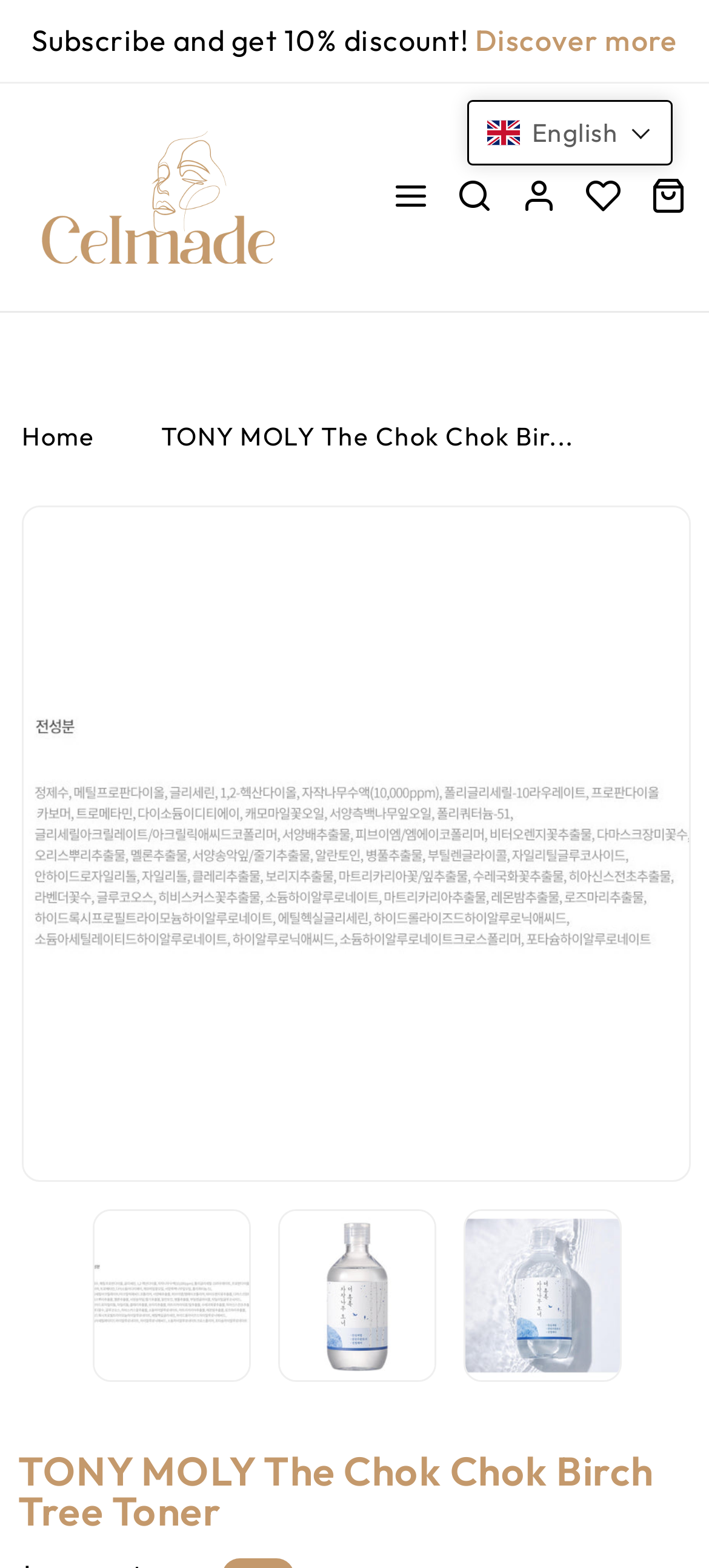Predict the bounding box coordinates for the UI element described as: "Search". The coordinates should be four float numbers between 0 and 1, presented as [left, top, right, bottom].

[0.644, 0.114, 0.696, 0.137]